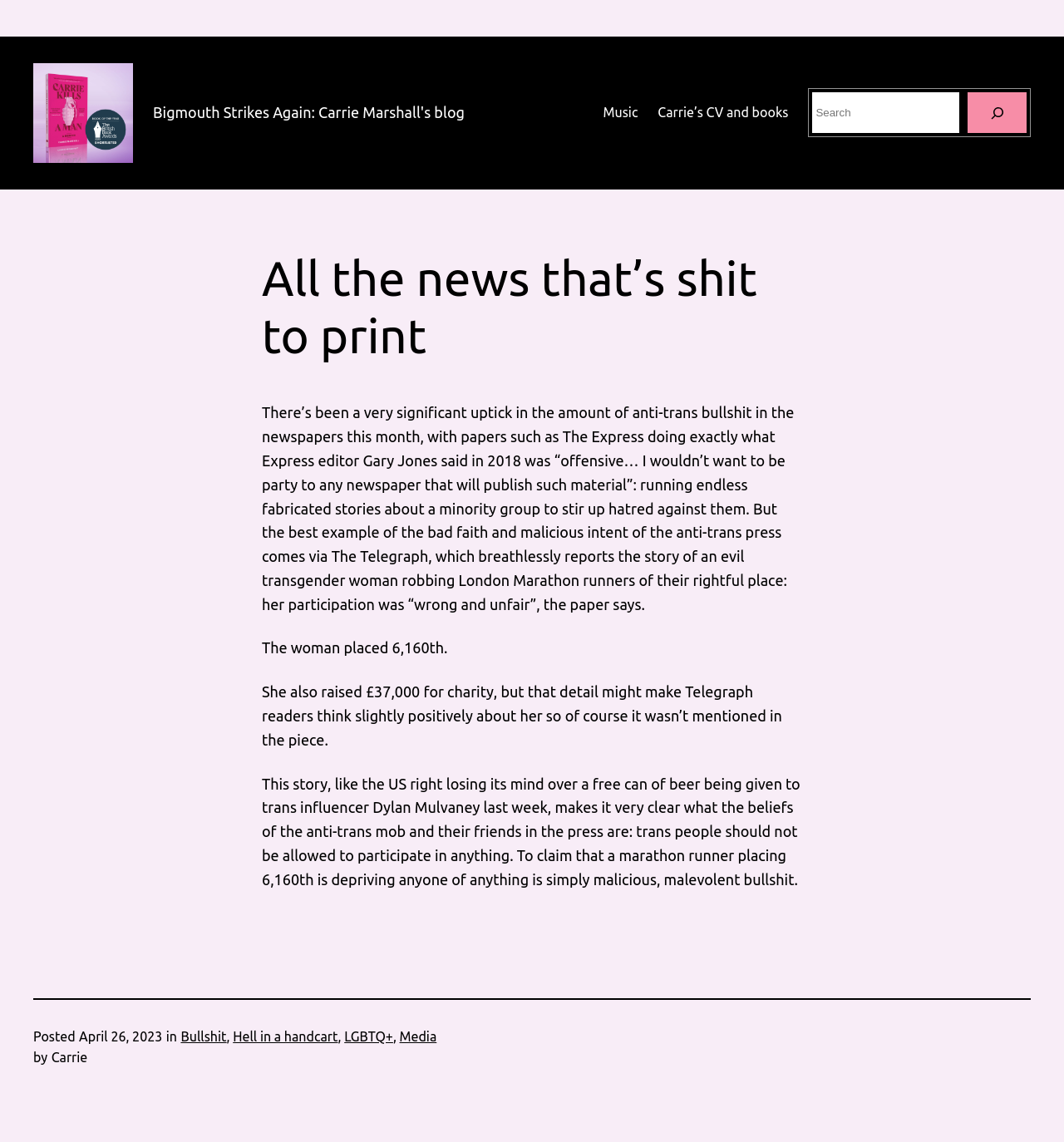Please reply to the following question using a single word or phrase: 
What is the date of the article?

April 26, 2023